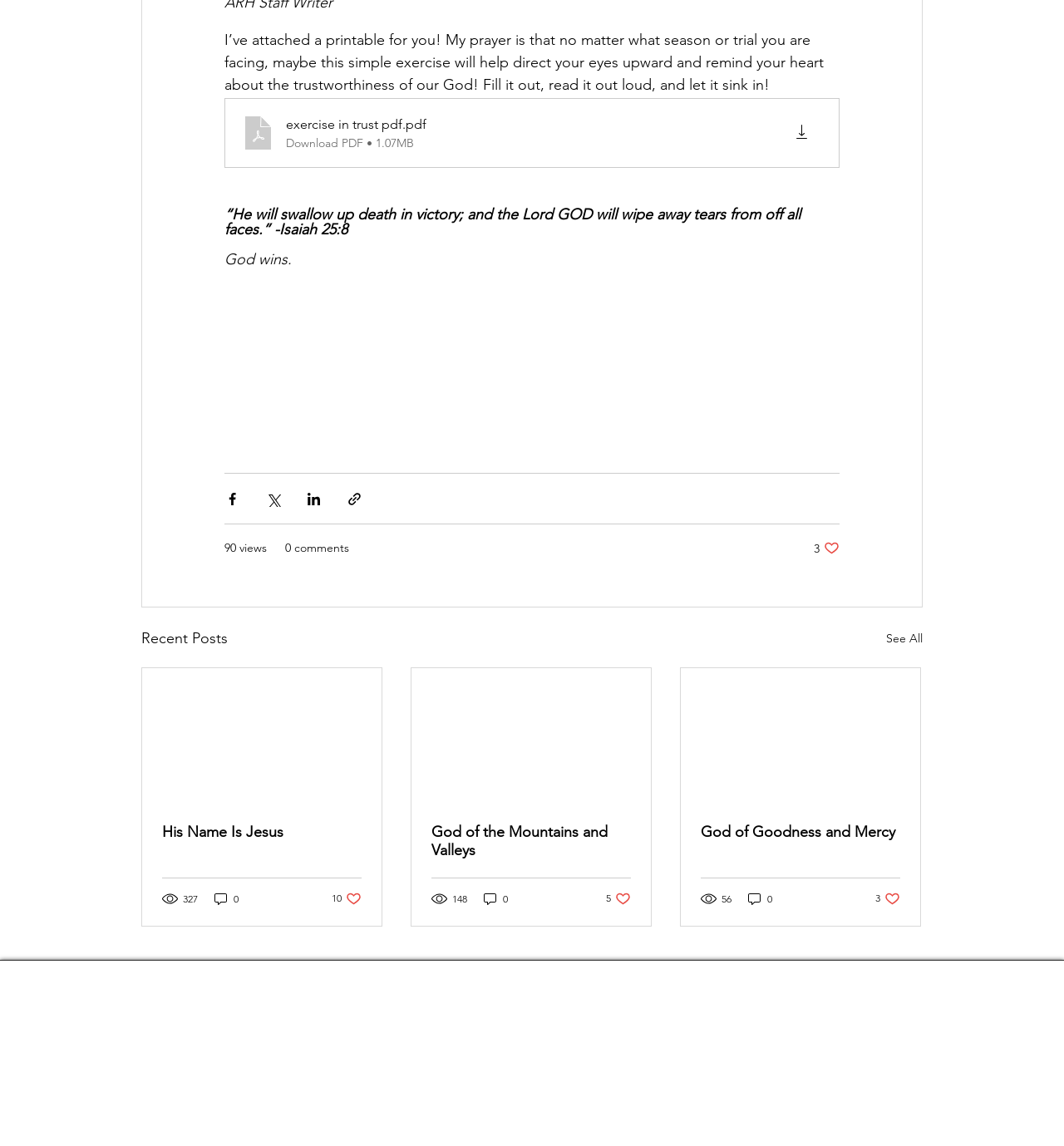What is the purpose of the 'Subscribe' button?
Identify the answer in the screenshot and reply with a single word or phrase.

To receive blog posts via email